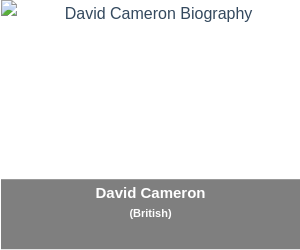Provide a comprehensive description of the image.

This image is associated with "David Cameron Biography," featuring a prominent figure in British politics. It includes a stylized portrait of David Cameron, who served as the Prime Minister of the United Kingdom from 2010 to 2016. Below the image, the name "David Cameron" is displayed in bold, accompanied by the label "(British)" to indicate his nationality. This biography likely provides insights into his political career, policies, and significant contributions during his time in office, appealing to those interested in contemporary British political history. The layout emphasizes clarity and accessibility, making it easy for viewers to identify the subject and understand the context of the biography.